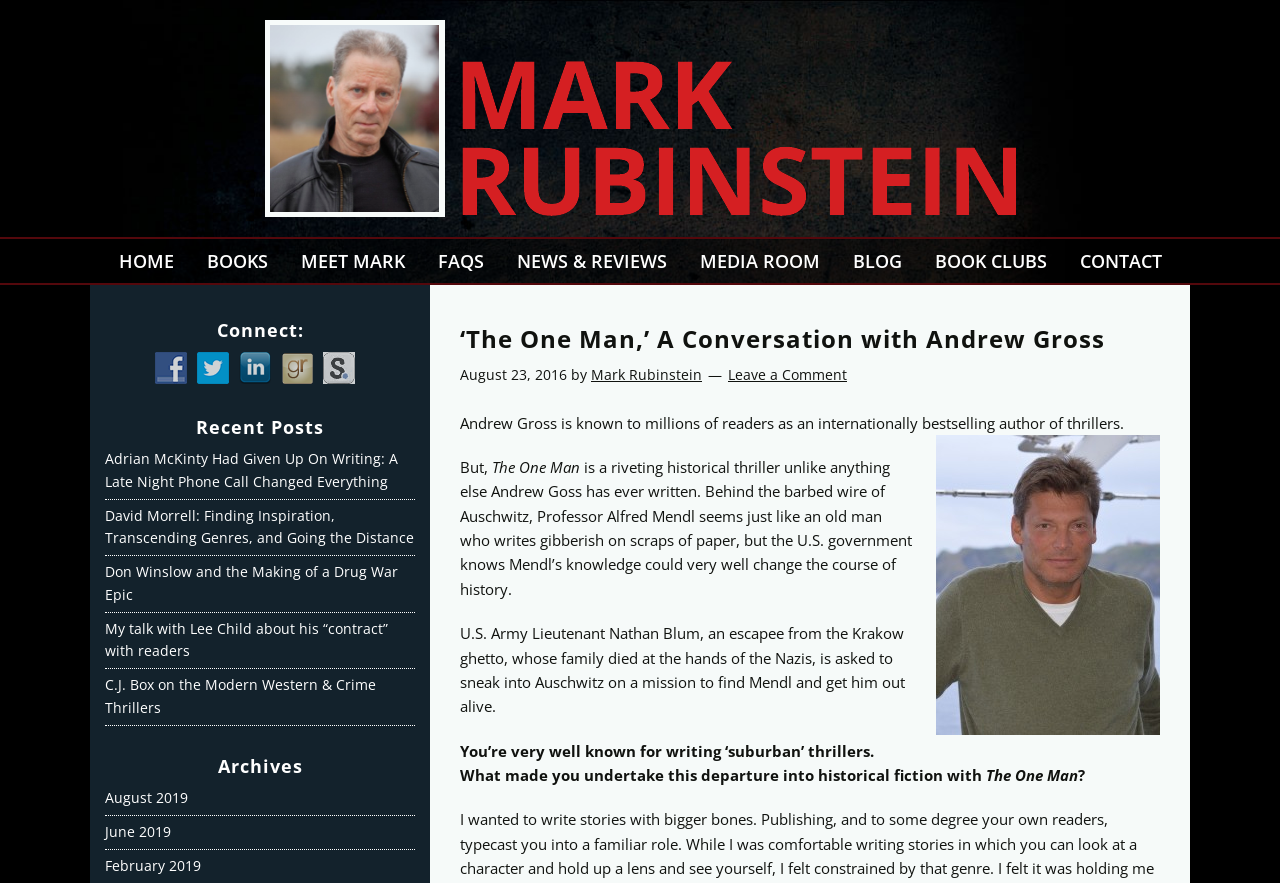What is the name of the author being interviewed?
Identify the answer in the screenshot and reply with a single word or phrase.

Andrew Gross